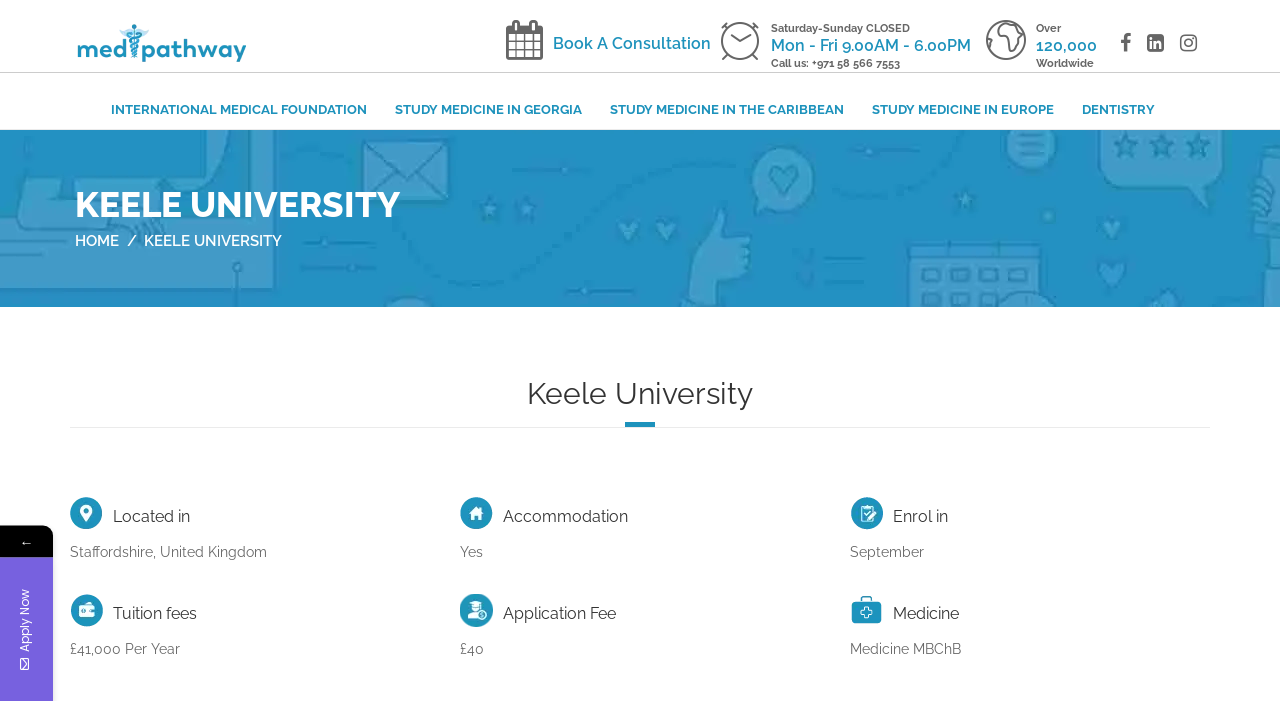Summarize the contents and layout of the webpage in detail.

This webpage is about studying medicine in the UK, specifically at the best medical colleges in London. At the top left corner, there is a logo image. On the top right corner, there are three social media links. Below the logo, there is a brief introduction to MediPathway, which helps build a career in medicine.

On the top center of the page, there is a heading that reads "120,000" with the text "Worldwide" below it. Next to it, there is a section with the company's contact information, including phone number and working hours.

Below this section, there is a call-to-action button "Book A Consultation" with a heading above it. On the left side of the page, there is a layout table with five links to different medical programs, including international medical foundation, studying medicine in Georgia, the Caribbean, Europe, and dentistry.

The main content of the page is about Keele University, with a heading and a navigation breadcrumb trail above it. There is an image on the left side, and a section with details about the university, including its location, tuition fees, accommodation, application fee, and enrollment information. Each of these sections has a heading and a brief description.

At the bottom of the page, there are two arrow icons, one pointing left and one pointing right, with an "Apply Now" button next to them.